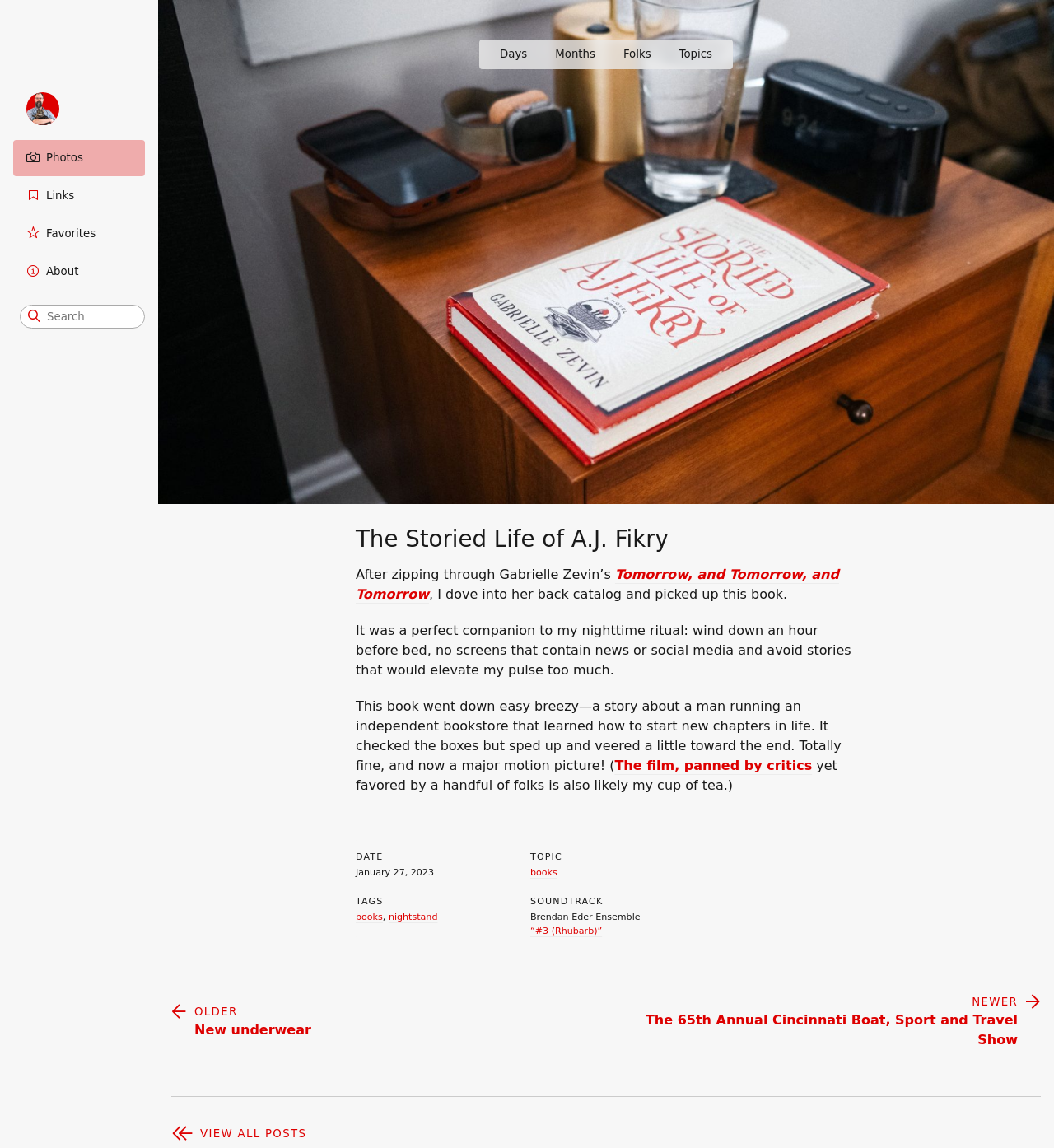Locate the bounding box coordinates of the element's region that should be clicked to carry out the following instruction: "Go to the previous post". The coordinates need to be four float numbers between 0 and 1, i.e., [left, top, right, bottom].

[0.162, 0.872, 0.295, 0.906]